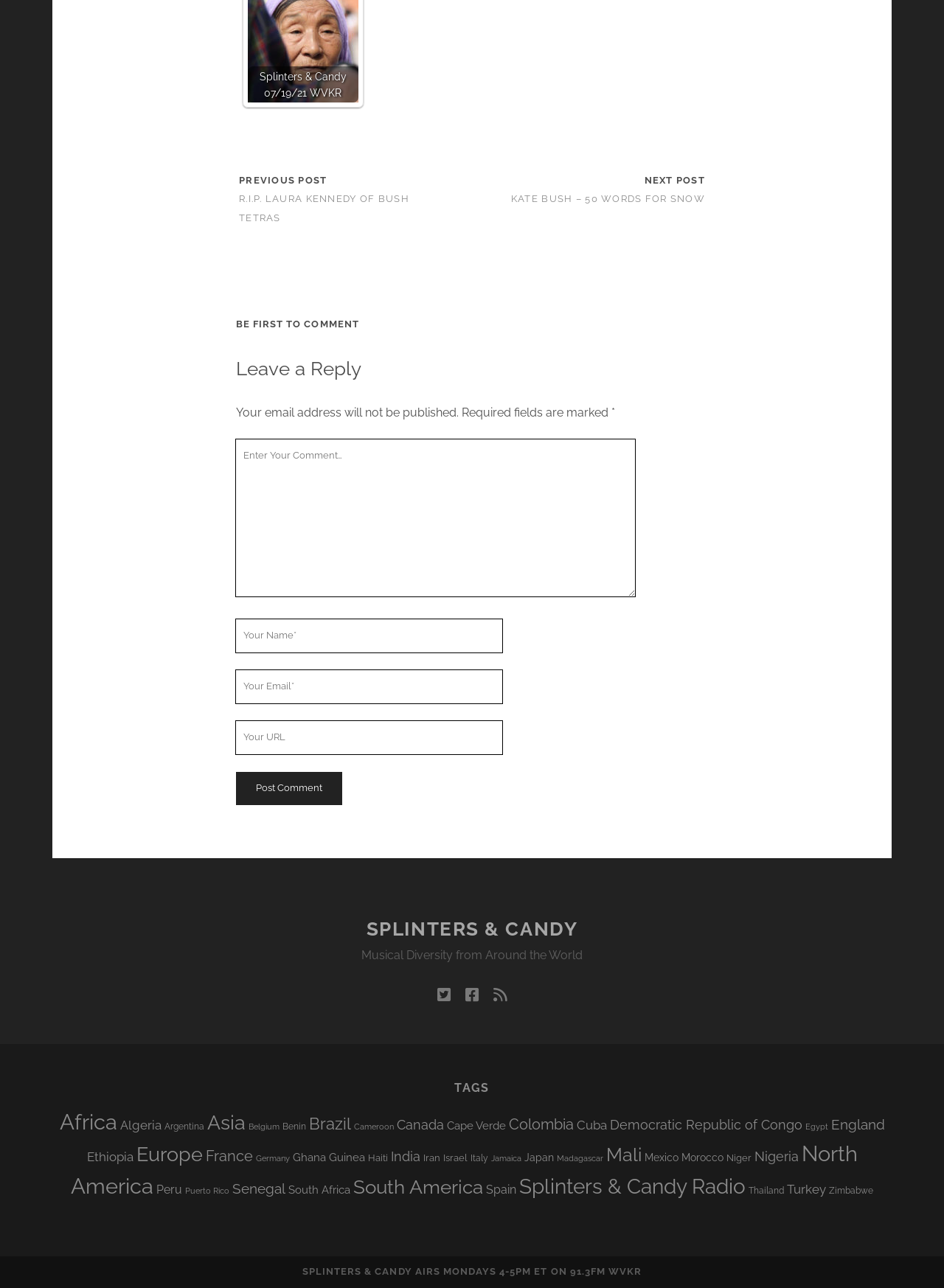Please identify the bounding box coordinates of the clickable element to fulfill the following instruction: "Click on the 'twitter' icon". The coordinates should be four float numbers between 0 and 1, i.e., [left, top, right, bottom].

[0.463, 0.762, 0.478, 0.783]